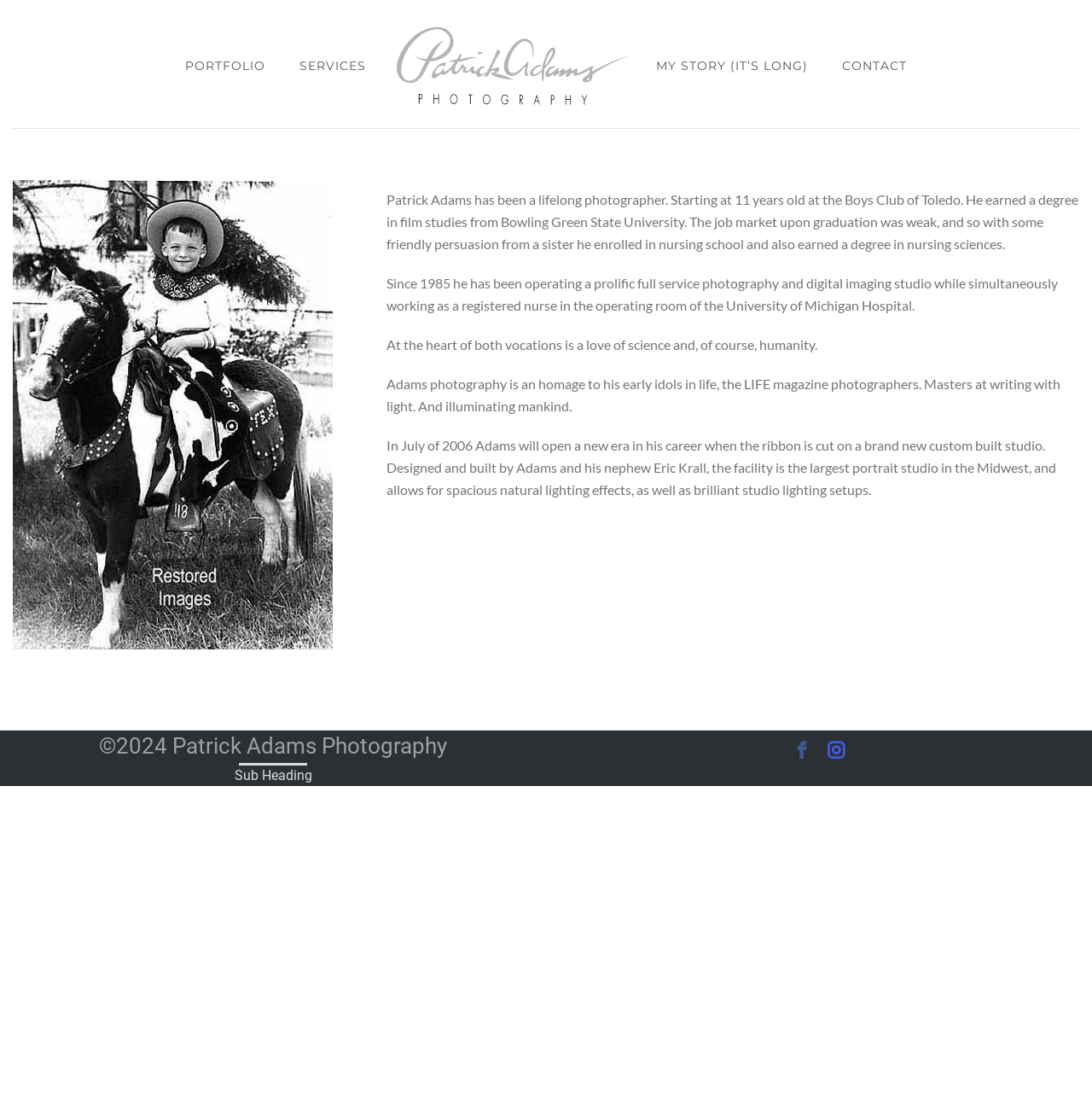Generate a thorough caption that explains the contents of the webpage.

This webpage is about Patrick Spencer Adams, a photographer and multimedia professional. At the top, there are five navigation links: "PORTFOLIO", "SERVICES", "PATRICK SPENCER ADAMS MULTIMEDIA LLC", "MY STORY (IT’S LONG)", and "CONTACT". The "PATRICK SPENCER ADAMS MULTIMEDIA LLC" link is accompanied by an image with the same name.

Below the navigation links, there is a search bar with a "Search" button and a placeholder text "Search for:". The search bar spans almost the entire width of the page.

Below the search bar, there is a section with a brief biography of Patrick Adams. The text describes his early life, education, and career as a photographer and nurse. The biography is divided into four paragraphs, each describing a different aspect of his life and career.

At the bottom of the page, there is a copyright notice "©2024 Patrick Adams Photography" followed by a subheading "Sub Heading". There are also two social media links, represented by icons, on the right side of the copyright notice.